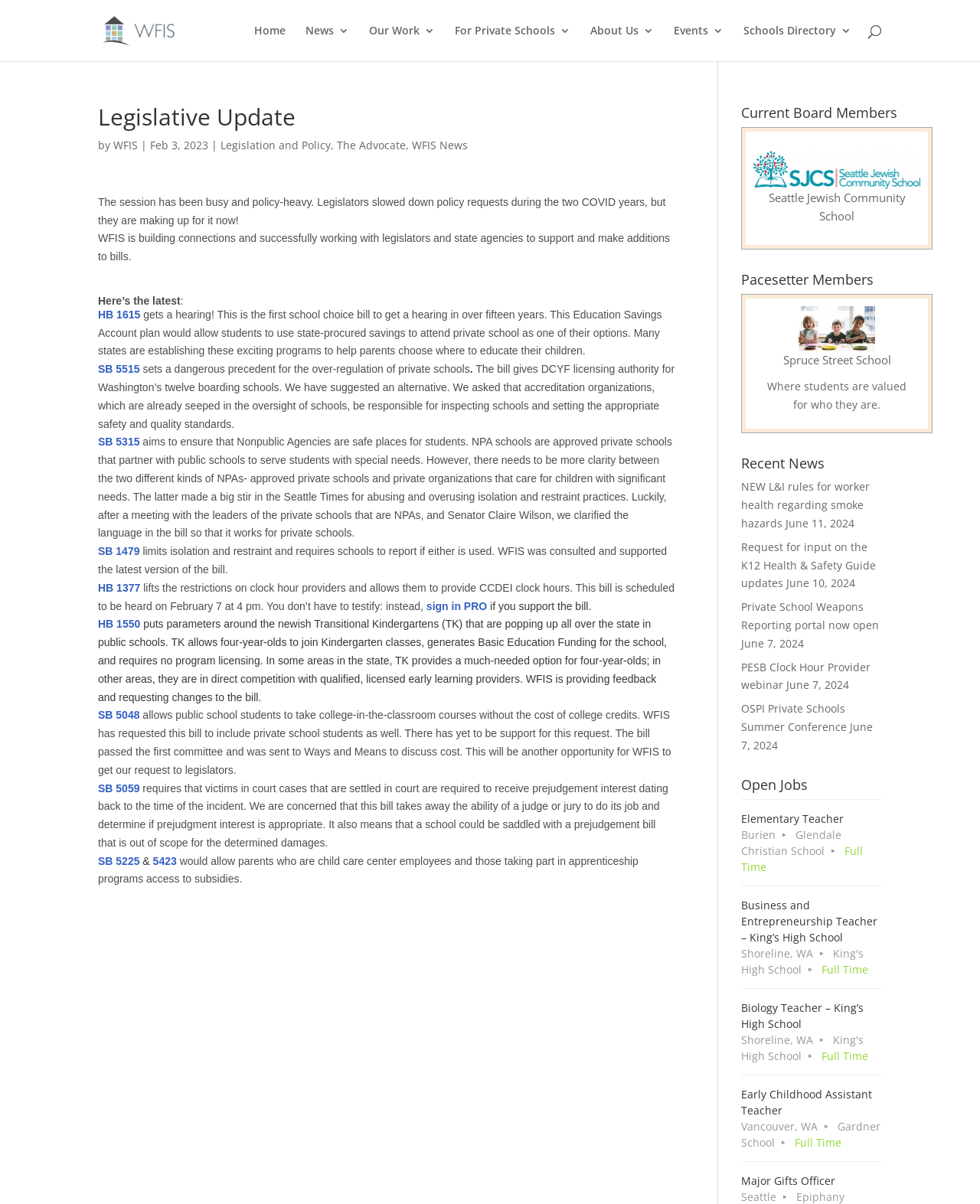Locate the bounding box coordinates of the element you need to click to accomplish the task described by this instruction: "Learn about HB 1615".

[0.1, 0.256, 0.143, 0.266]